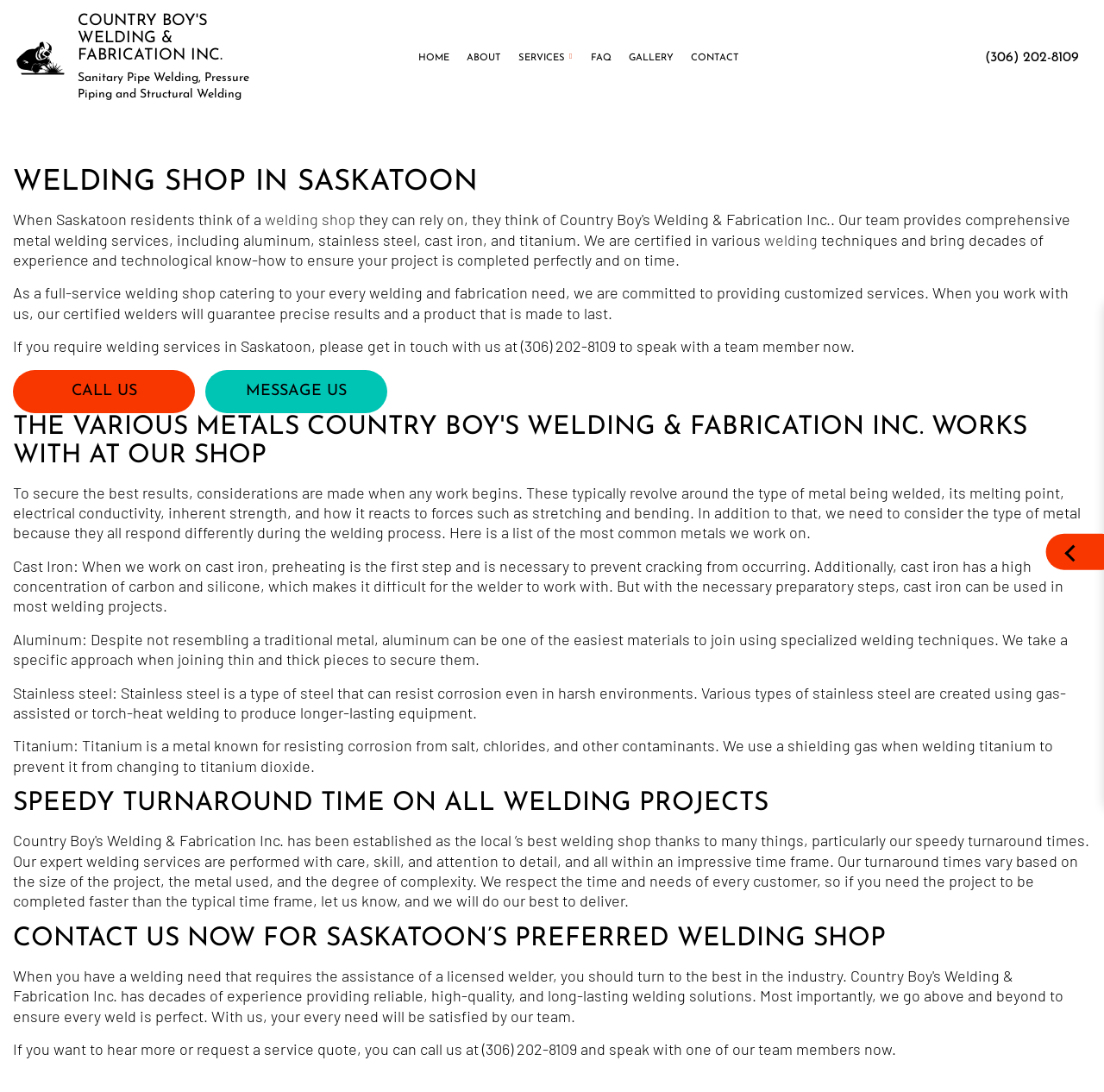Pinpoint the bounding box coordinates of the clickable area needed to execute the instruction: "Click the HOME link". The coordinates should be specified as four float numbers between 0 and 1, i.e., [left, top, right, bottom].

[0.371, 0.035, 0.415, 0.071]